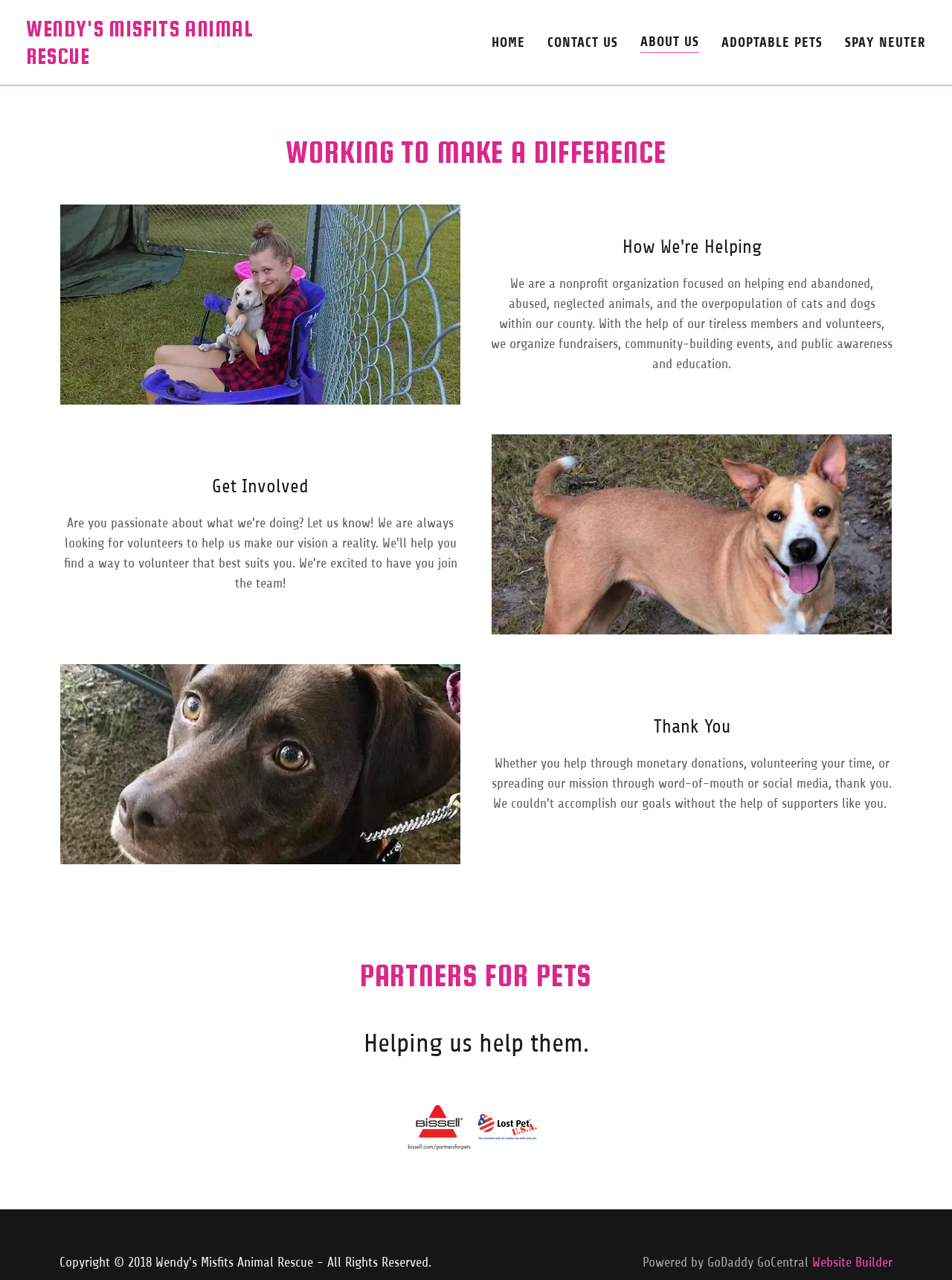What is the theme of the webpage's background?
From the image, provide a succinct answer in one word or a short phrase.

Animals